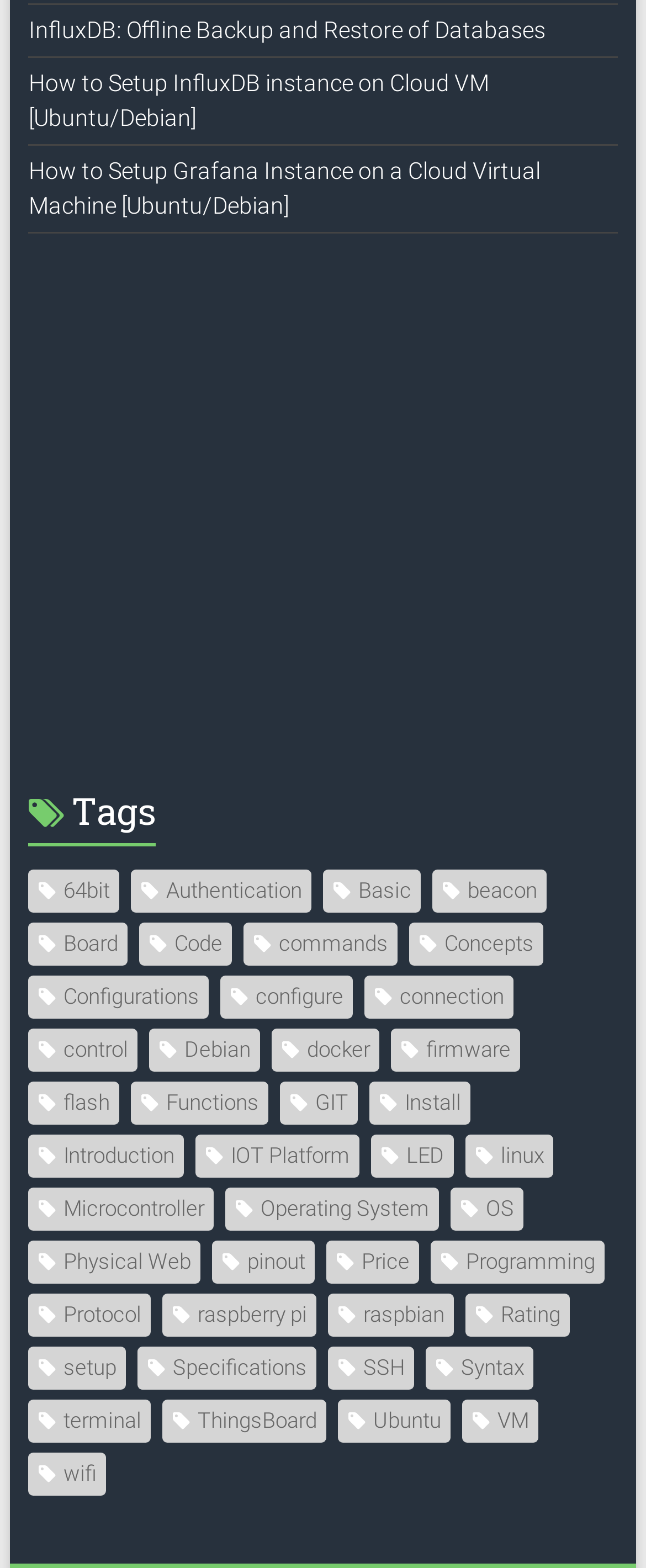Is the webpage related to cloud computing?
Look at the image and answer the question using a single word or phrase.

Yes